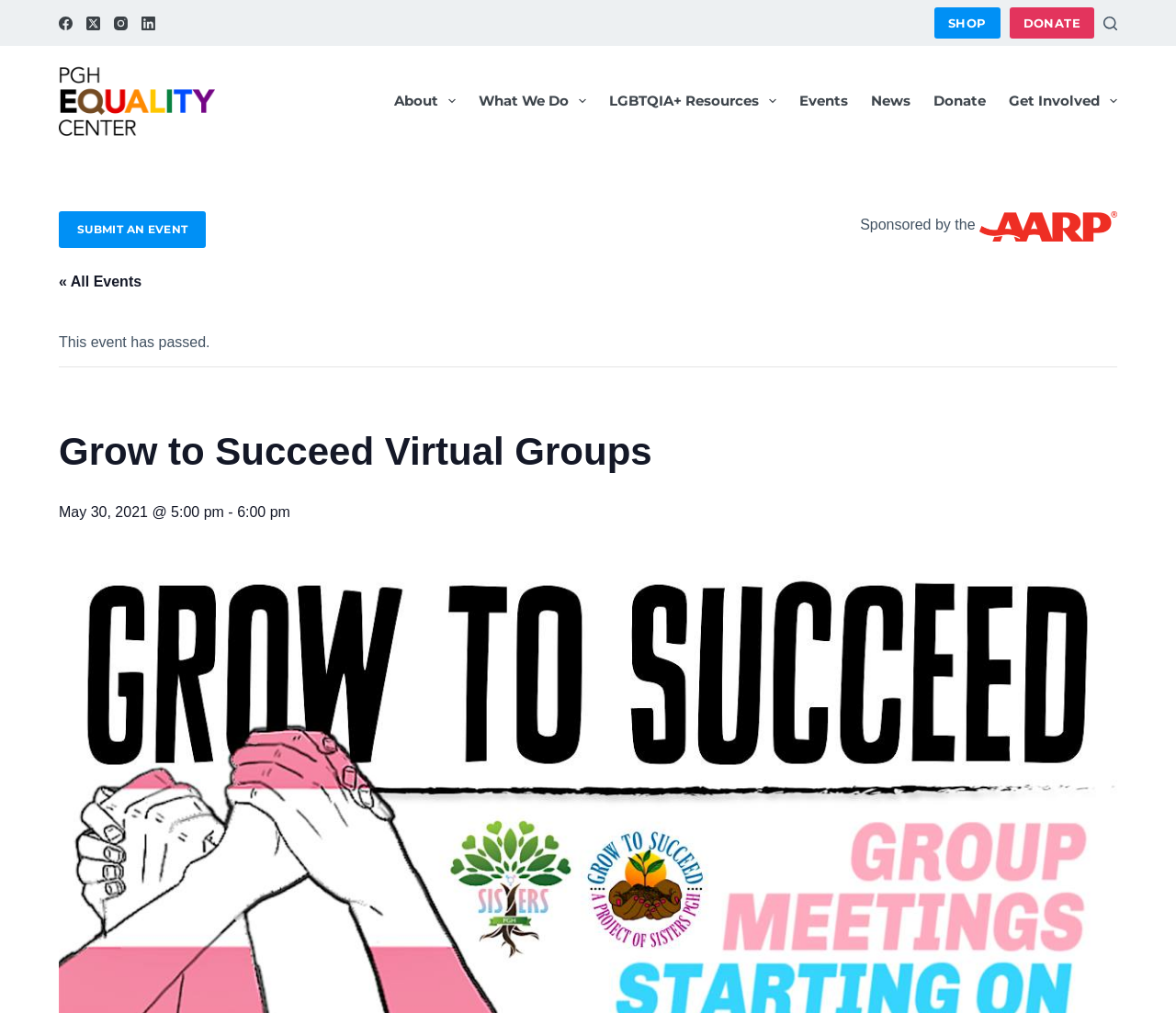Using the image as a reference, answer the following question in as much detail as possible:
What type of event is listed on the webpage?

The webpage lists an event titled 'Grow to Succeed Virtual Groups' with a specific date and time. The event appears to be a virtual group meeting, as it does not specify a physical location.